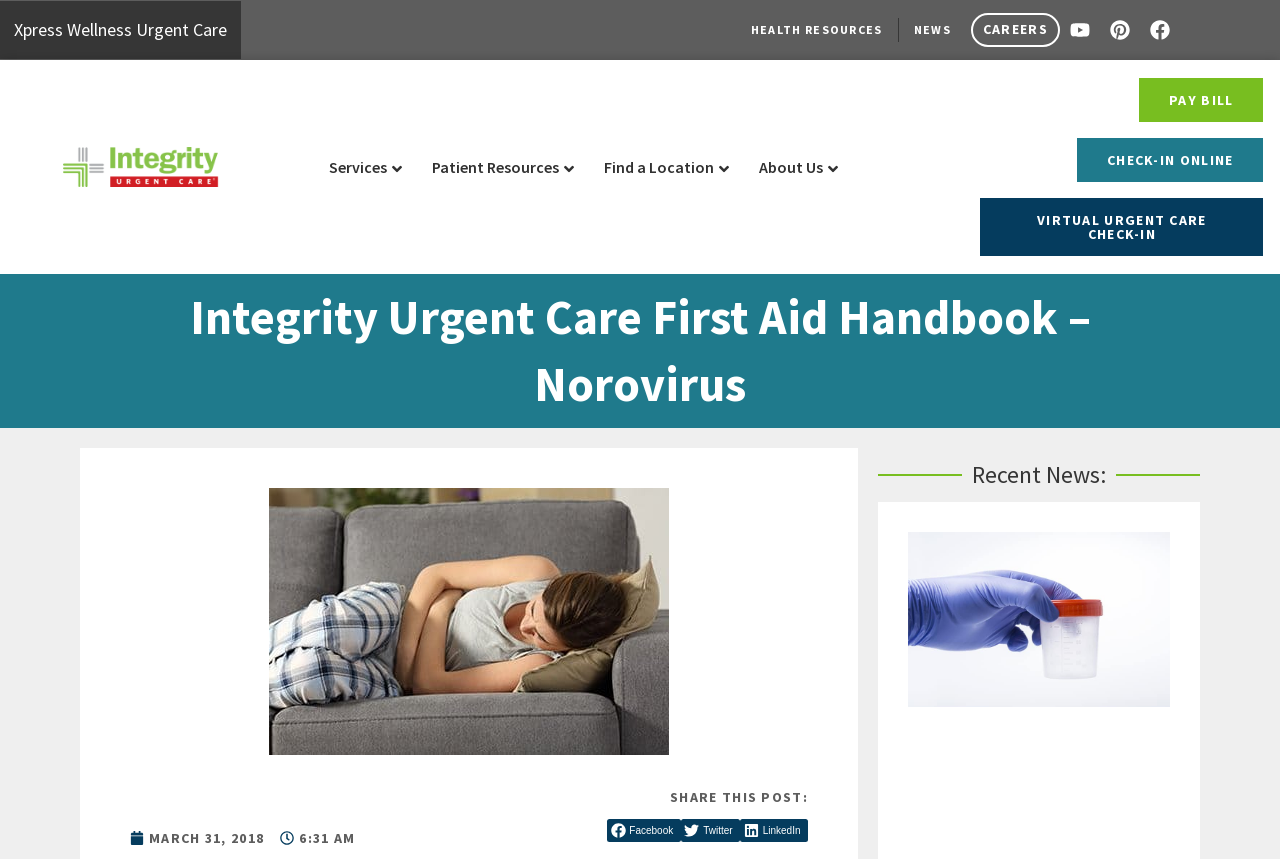Pinpoint the bounding box coordinates of the clickable area needed to execute the instruction: "Check-in online". The coordinates should be specified as four float numbers between 0 and 1, i.e., [left, top, right, bottom].

[0.841, 0.161, 0.987, 0.212]